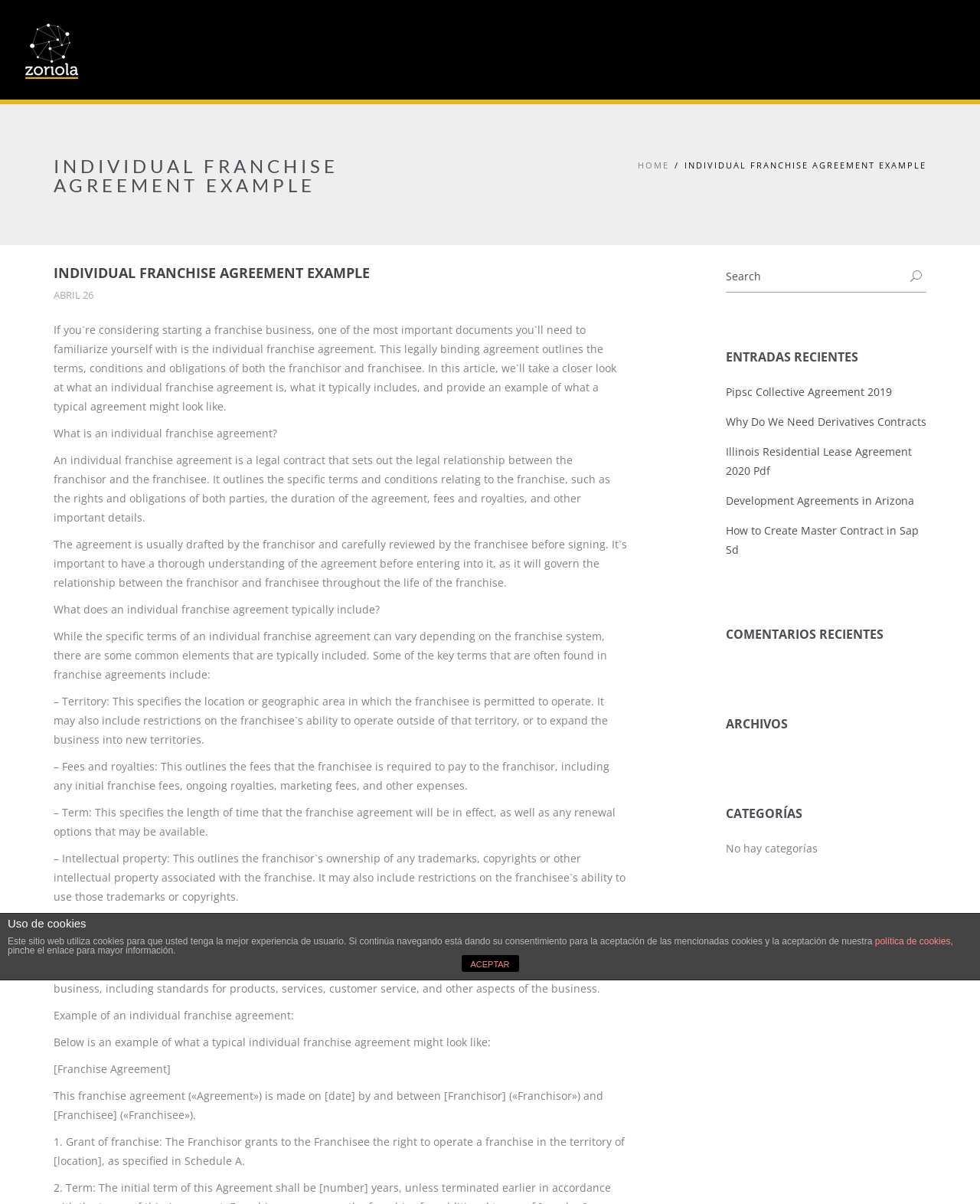Please respond to the question using a single word or phrase:
What is specified in the operations manual?

Standards for products and services